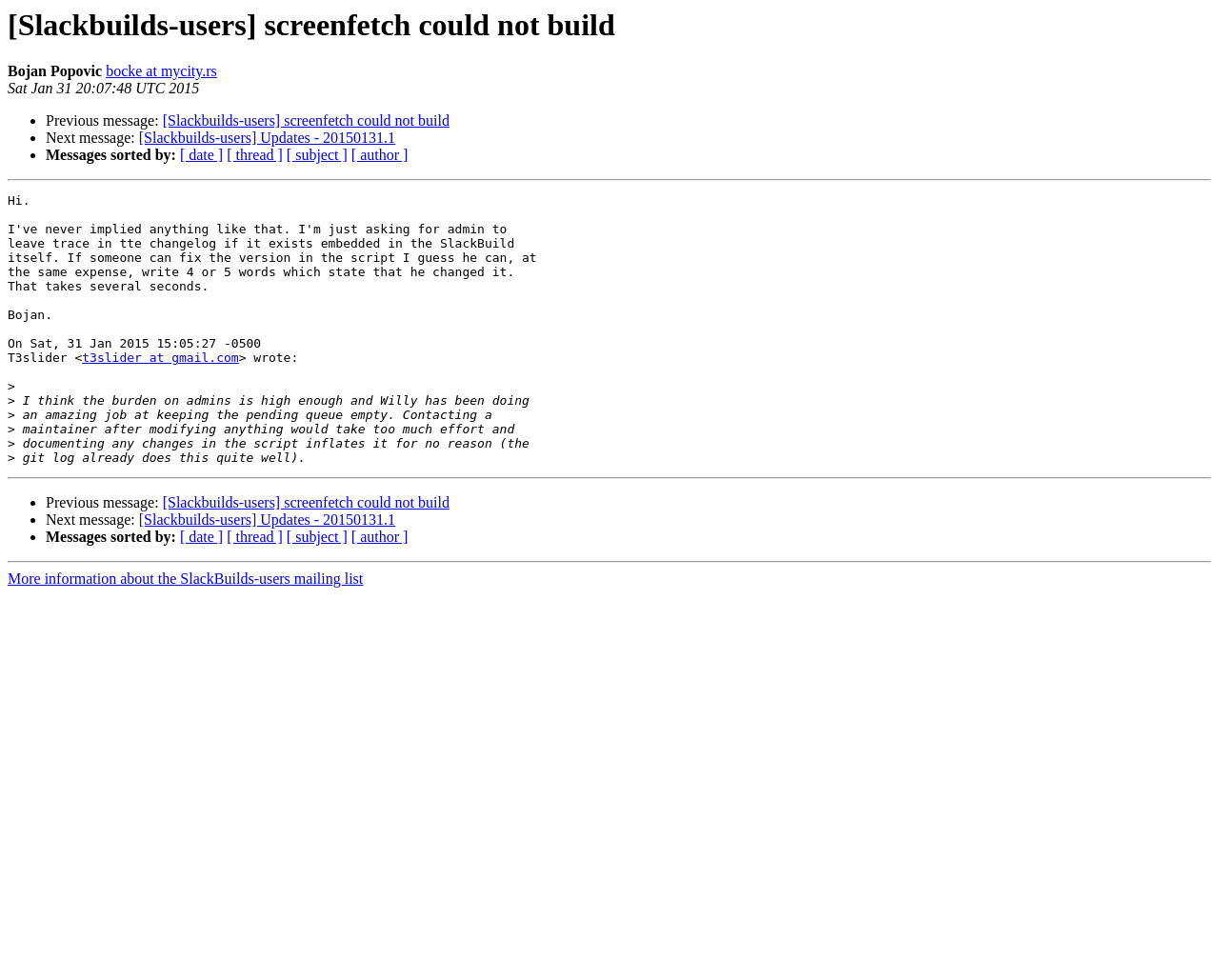How are the messages sorted?
Examine the image and give a concise answer in one word or a short phrase.

by date, thread, subject, or author